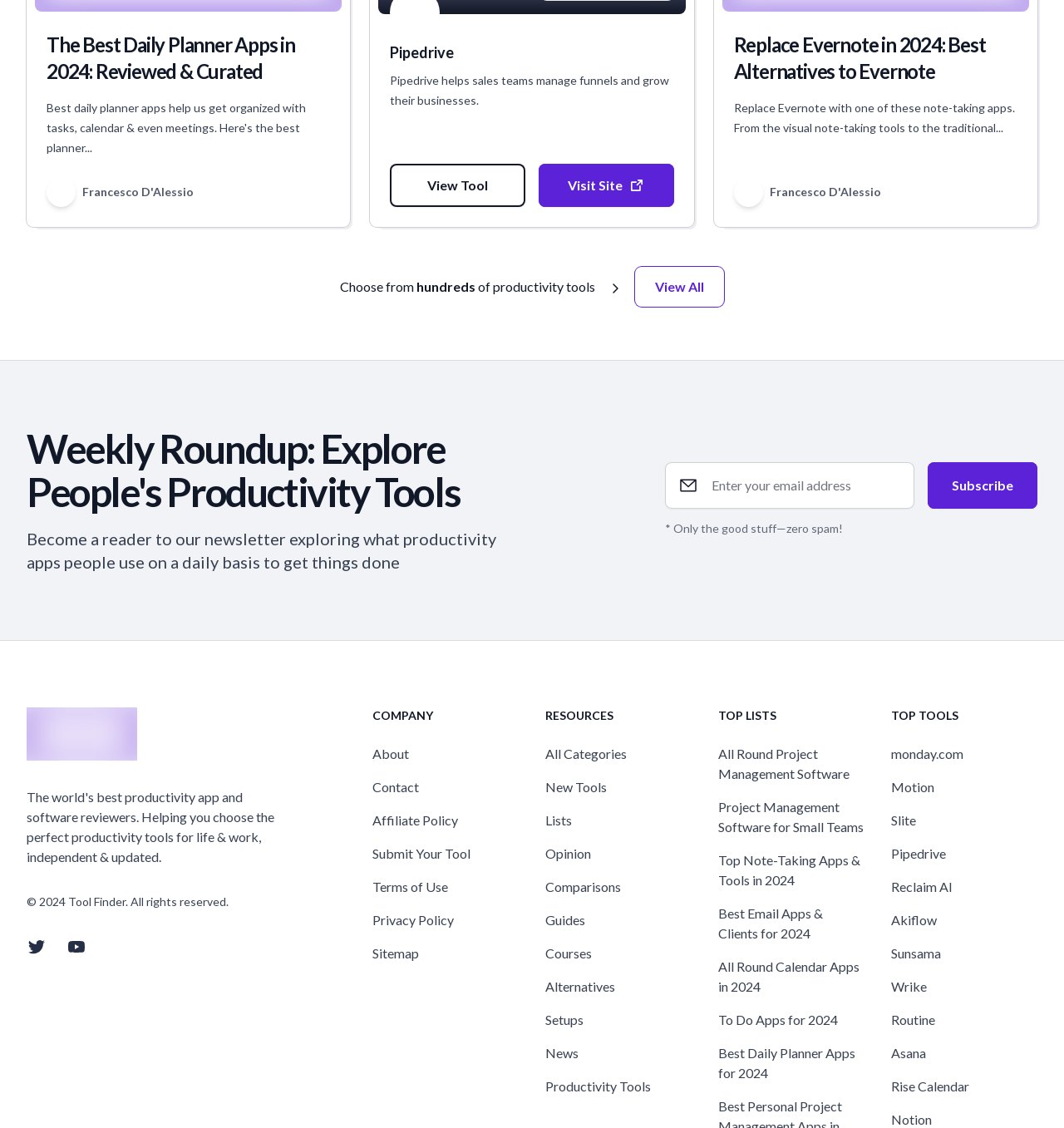What is the purpose of the newsletter?
Please respond to the question with as much detail as possible.

The webpage has a section that invites users to subscribe to a newsletter. The description of this newsletter is 'Weekly Roundup: Explore People's Productivity Tools', which suggests that the purpose of the newsletter is to explore people's productivity tools.